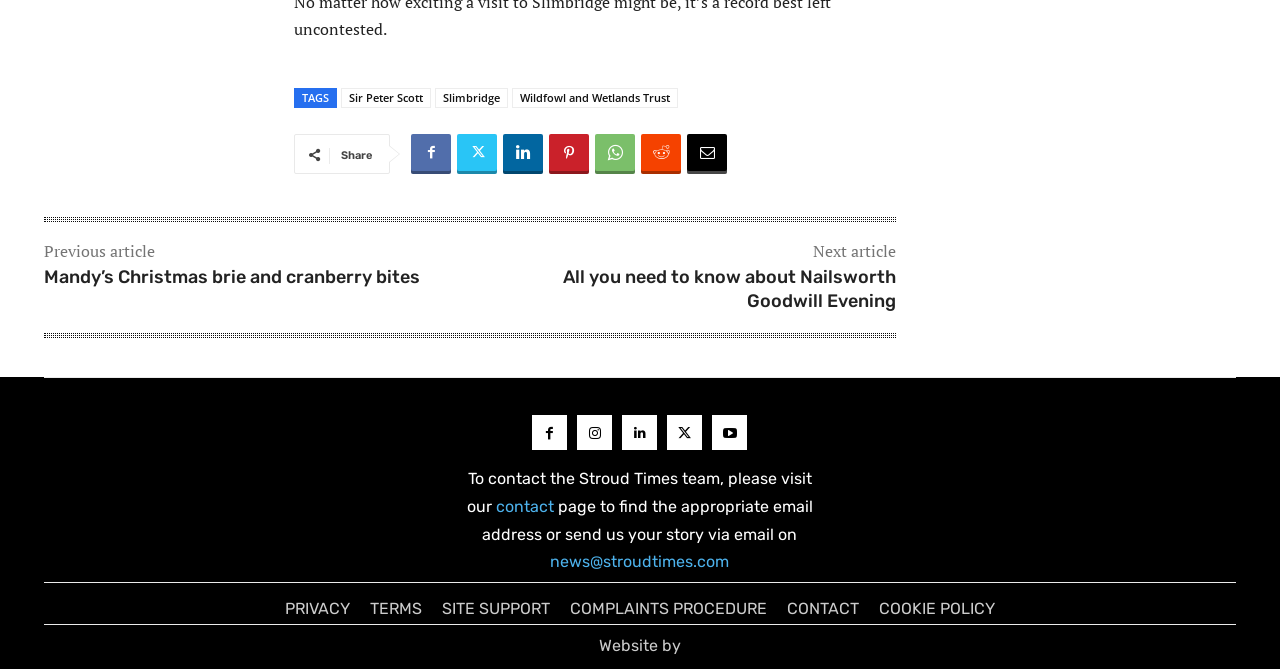Identify the bounding box coordinates for the region of the element that should be clicked to carry out the instruction: "Visit the 'Stroud Times' website". The bounding box coordinates should be four float numbers between 0 and 1, i.e., [left, top, right, bottom].

[0.034, 0.613, 0.32, 0.762]